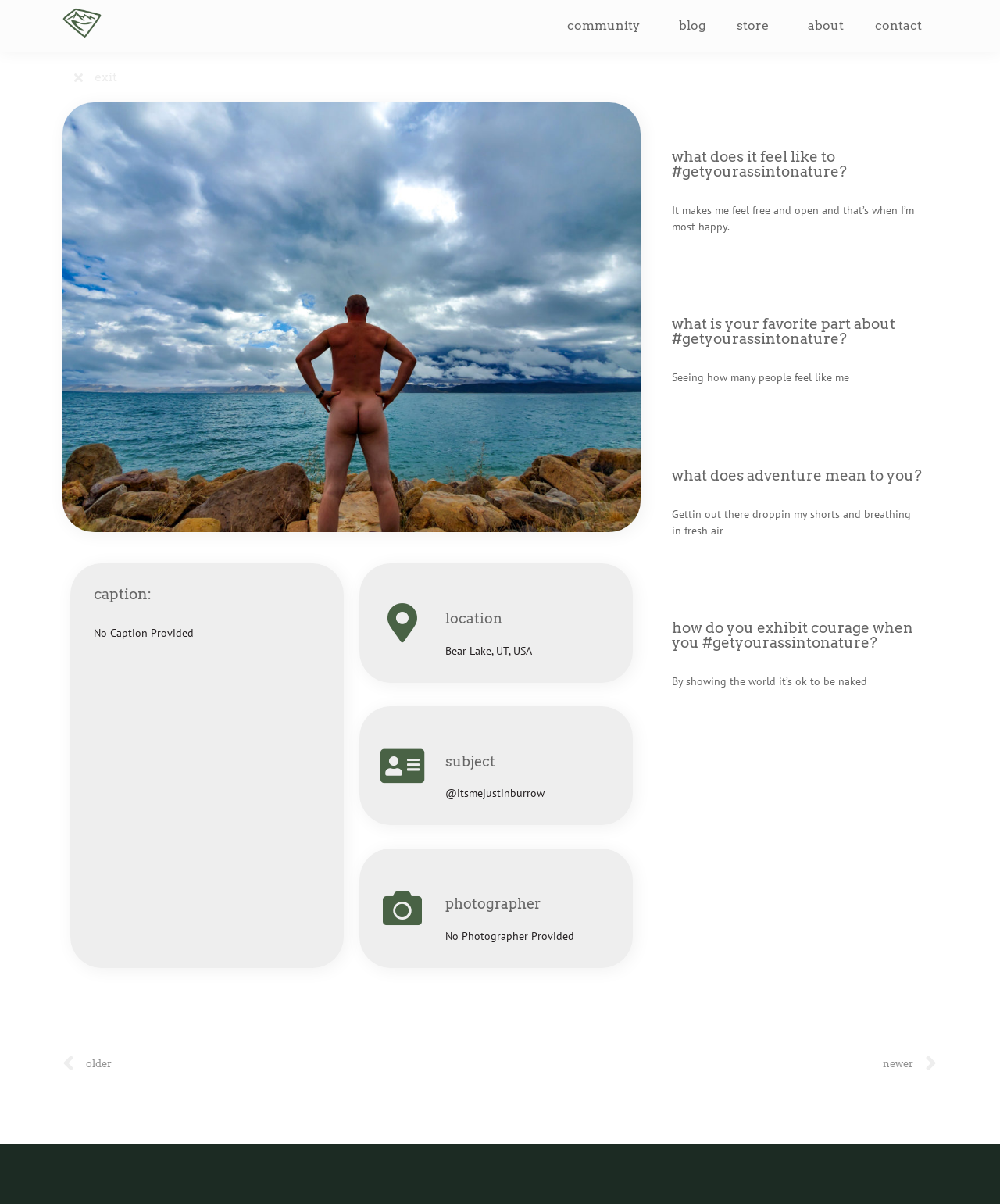Who is the photographer of the photo?
Using the visual information from the image, give a one-word or short-phrase answer.

No Photographer Provided